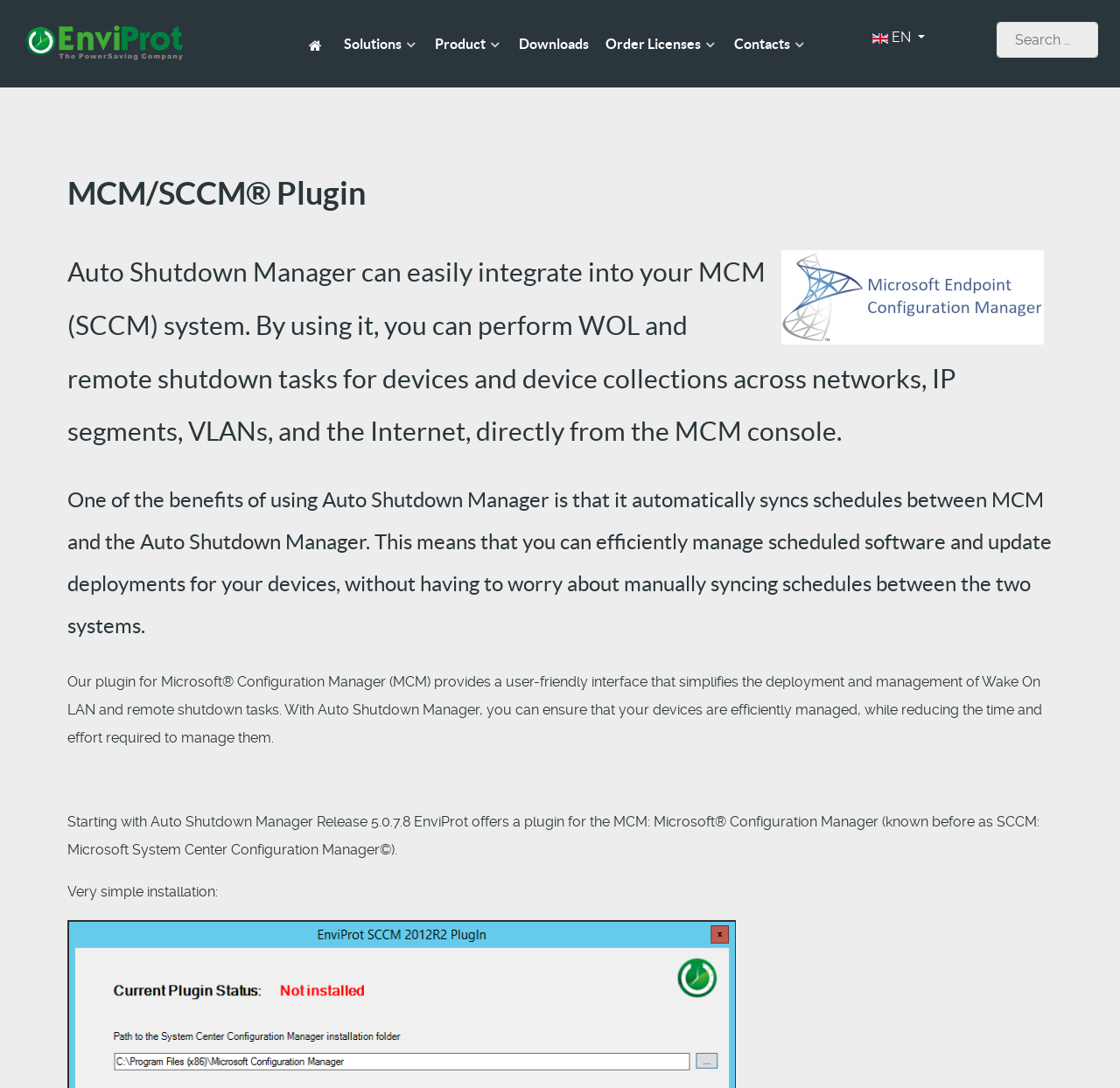Please find the bounding box coordinates of the element that must be clicked to perform the given instruction: "Search for something". The coordinates should be four float numbers from 0 to 1, i.e., [left, top, right, bottom].

[0.89, 0.02, 0.98, 0.053]